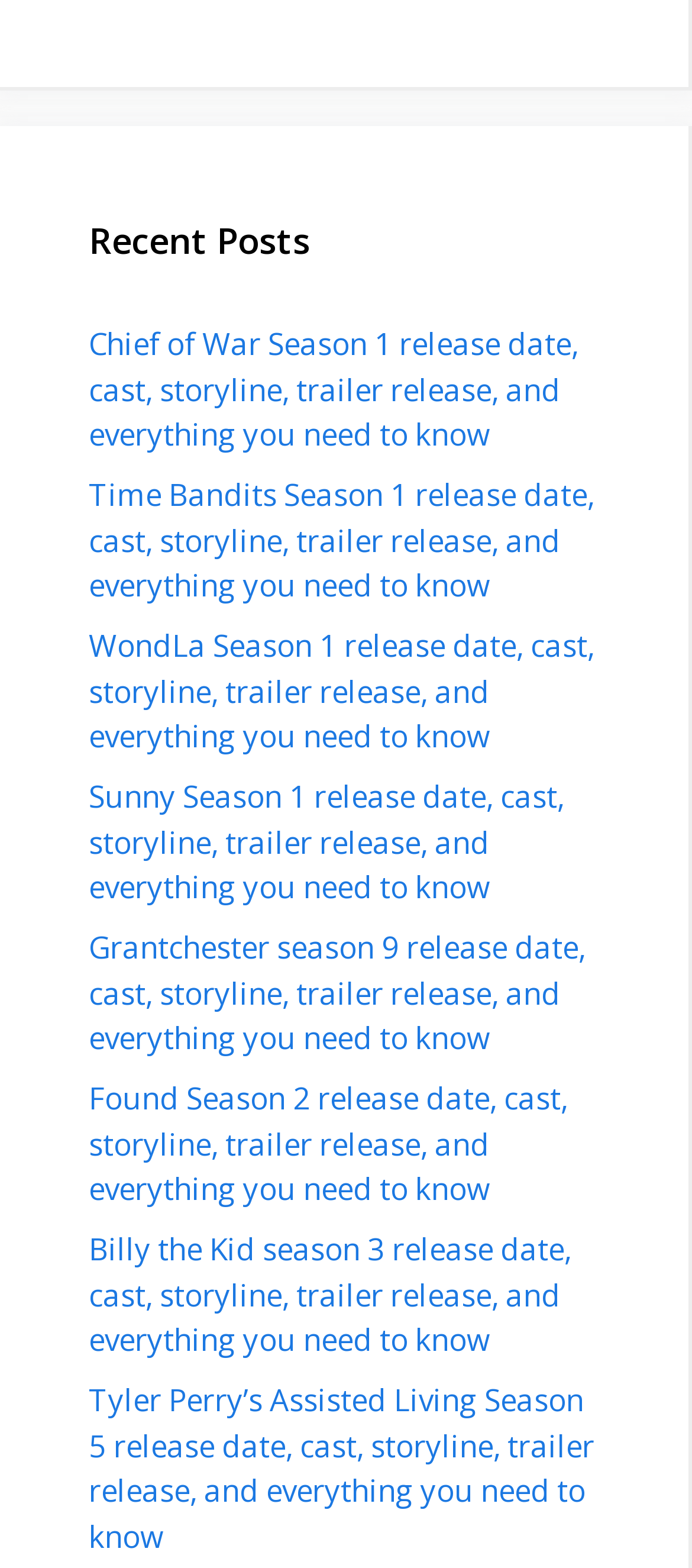How many TV shows are listed?
Utilize the information in the image to give a detailed answer to the question.

There are 8 links listed on the webpage, each corresponding to a different TV show, including Chief of War, Time Bandits, WondLa, Sunny, Grantchester, Found, Billy the Kid, and Tyler Perry’s Assisted Living.